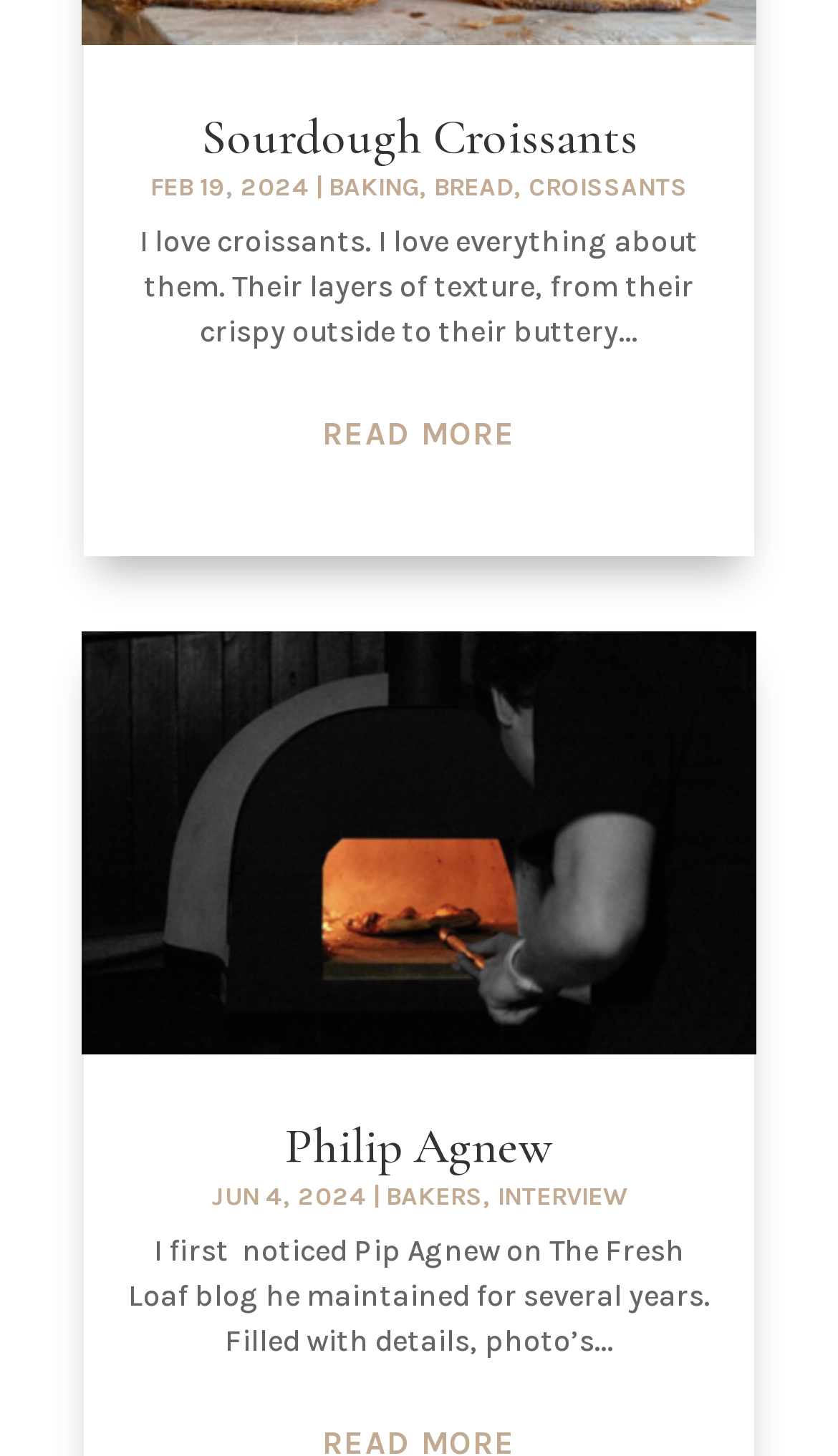Please identify the bounding box coordinates of the clickable element to fulfill the following instruction: "open search panel". The coordinates should be four float numbers between 0 and 1, i.e., [left, top, right, bottom].

None